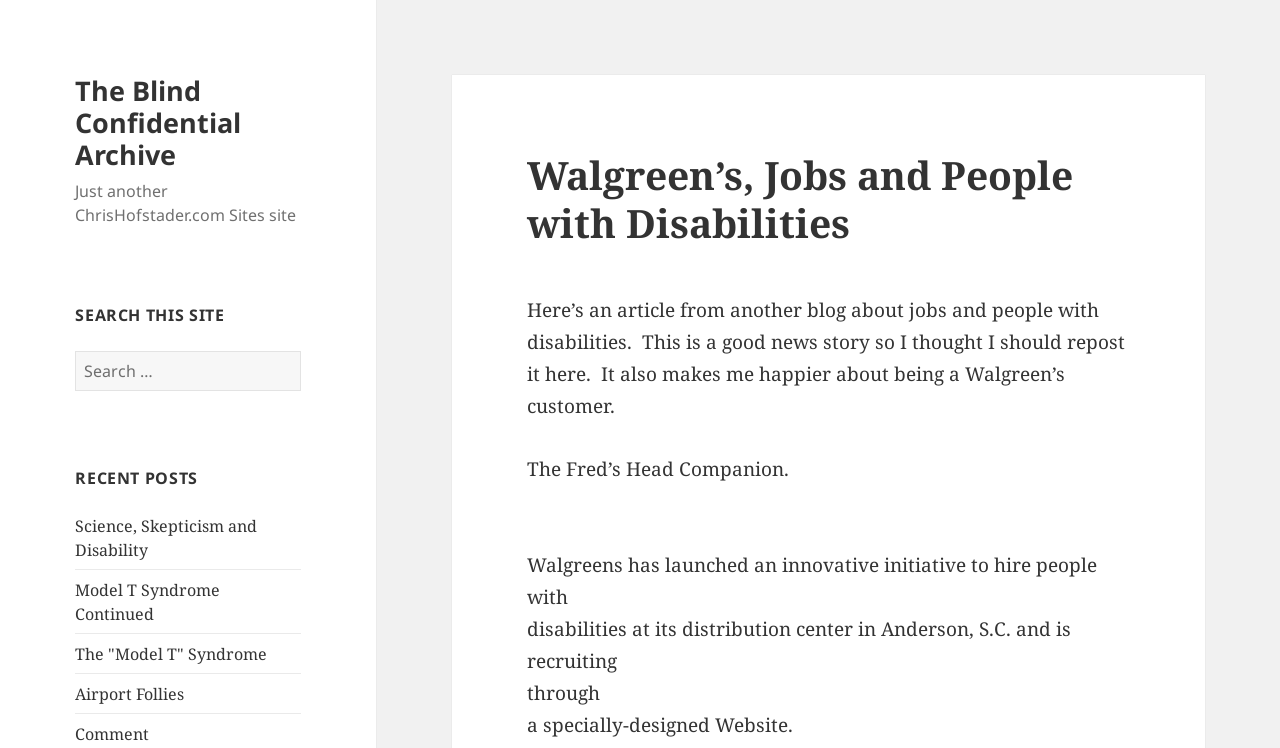What is the topic of the recent posts section?
Look at the image and respond to the question as thoroughly as possible.

I looked at the 'RECENT POSTS' section and found a list of links with different article titles, such as 'Science, Skepticism and Disability', 'Model T Syndrome Continued', and others. This suggests that the topic of this section is various articles.